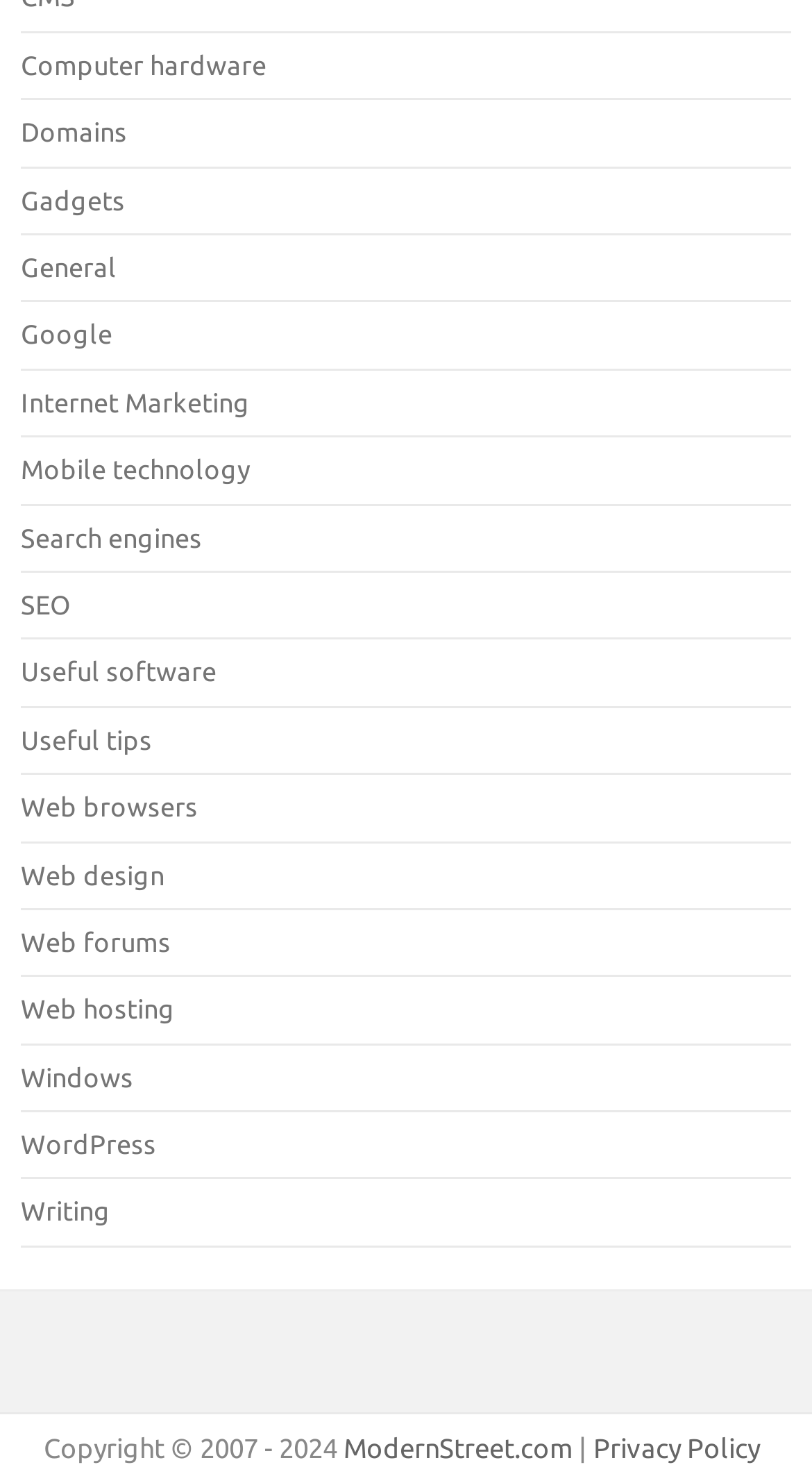What is the last link on the webpage?
Give a one-word or short-phrase answer derived from the screenshot.

Writing